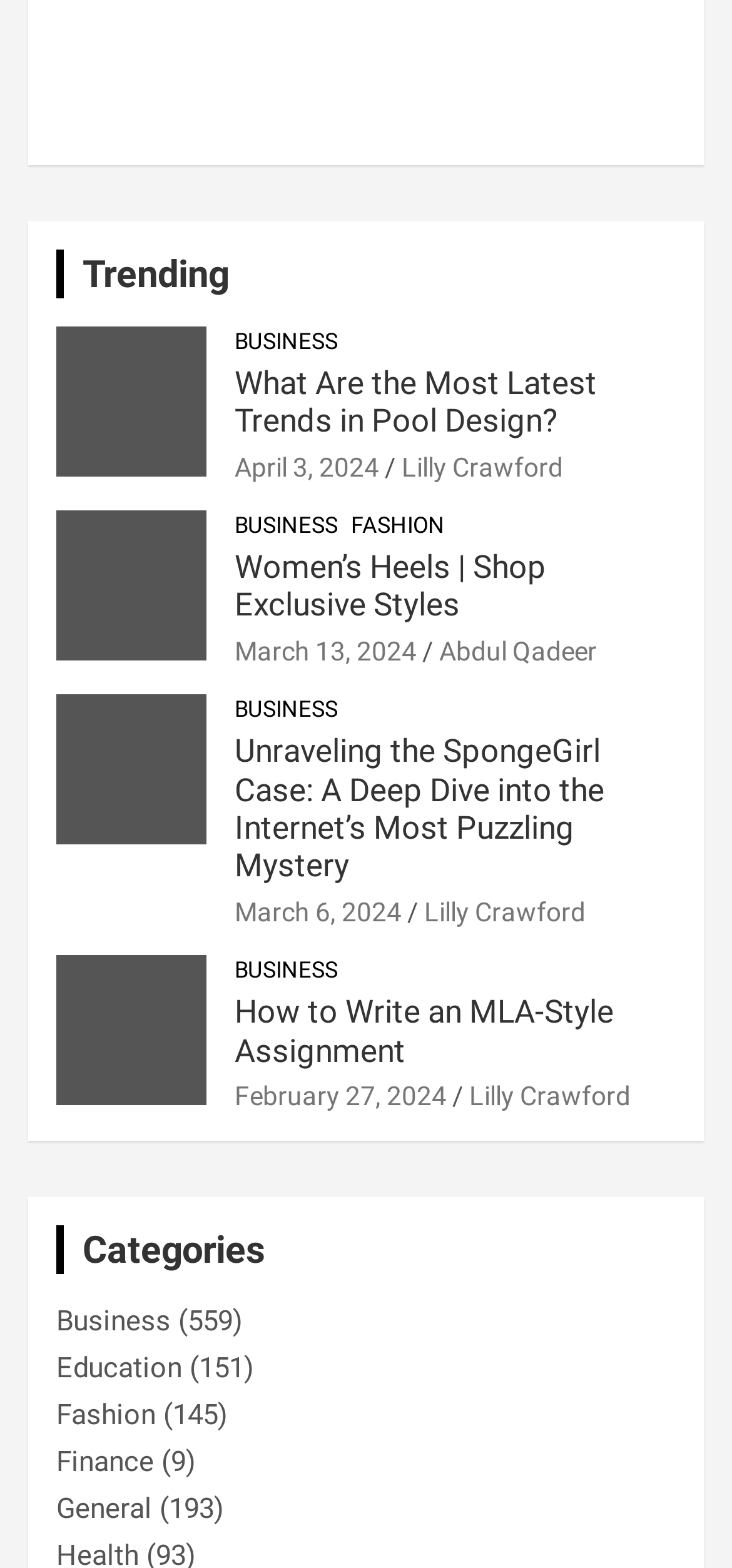Please answer the following question using a single word or phrase: 
How many categories are listed?

7